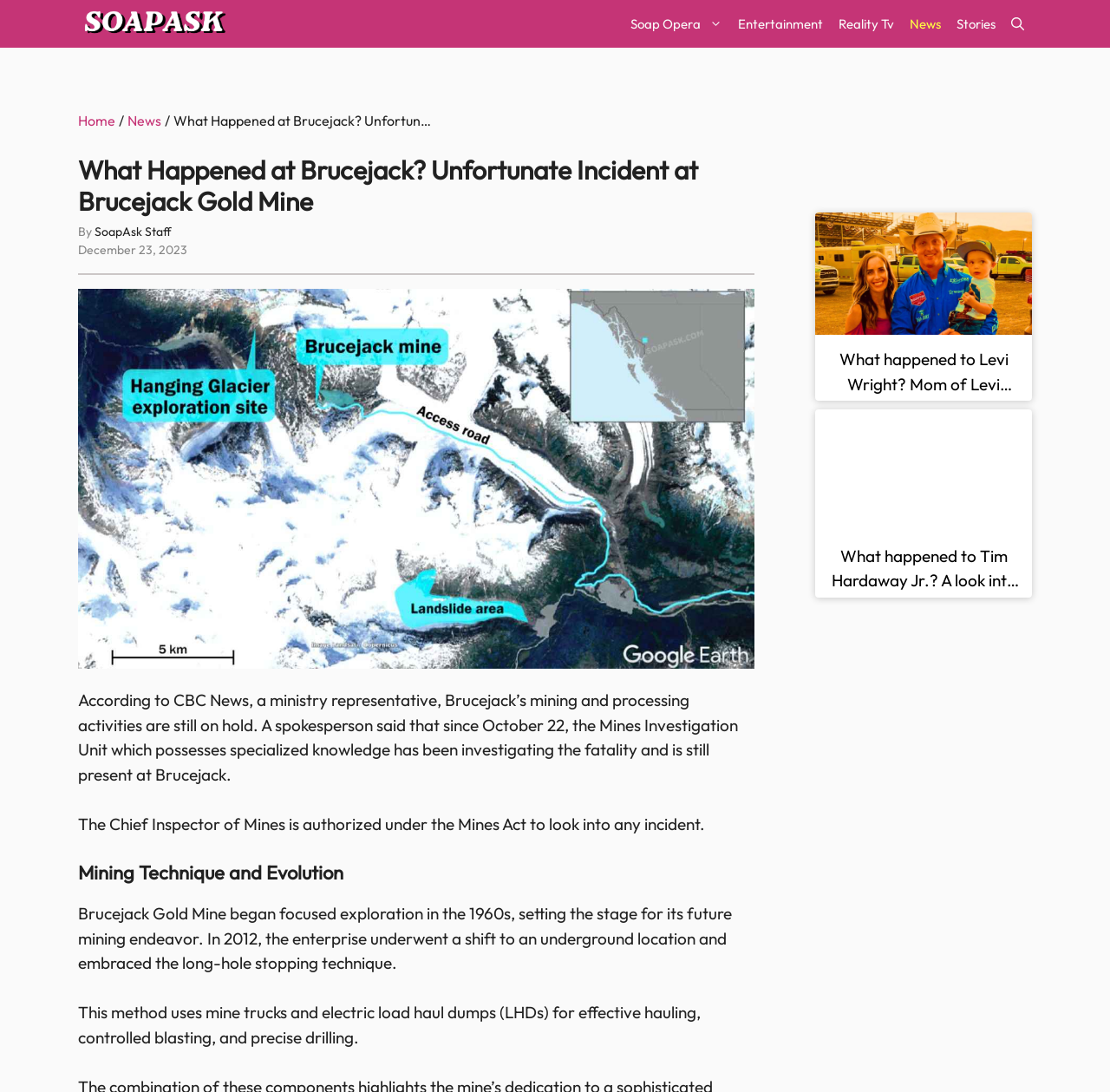Identify the bounding box of the HTML element described here: "Reality Tv". Provide the coordinates as four float numbers between 0 and 1: [left, top, right, bottom].

[0.748, 0.0, 0.812, 0.044]